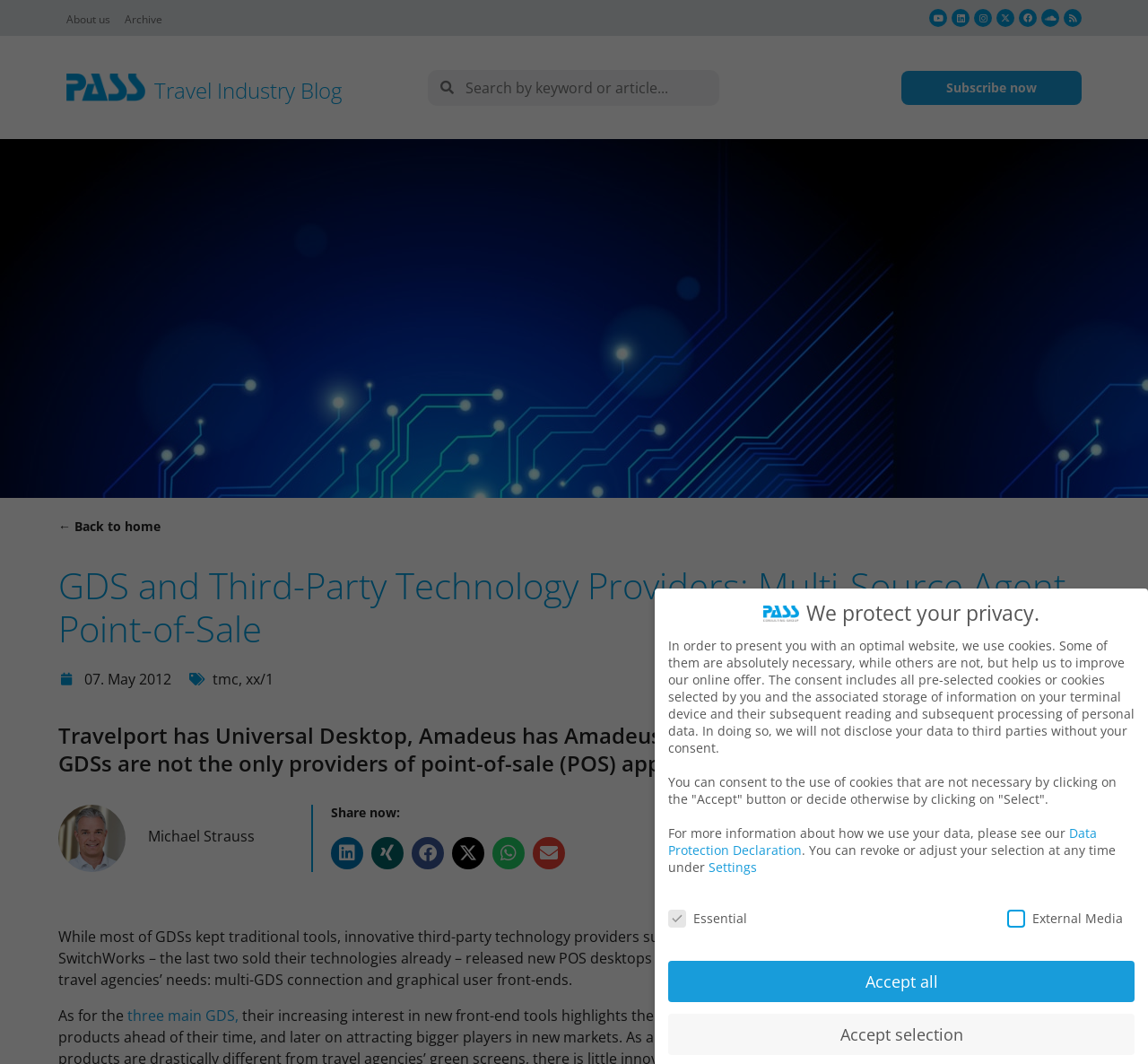Identify the coordinates of the bounding box for the element described below: "Archive". Return the coordinates as four float numbers between 0 and 1: [left, top, right, bottom].

[0.109, 0.012, 0.141, 0.025]